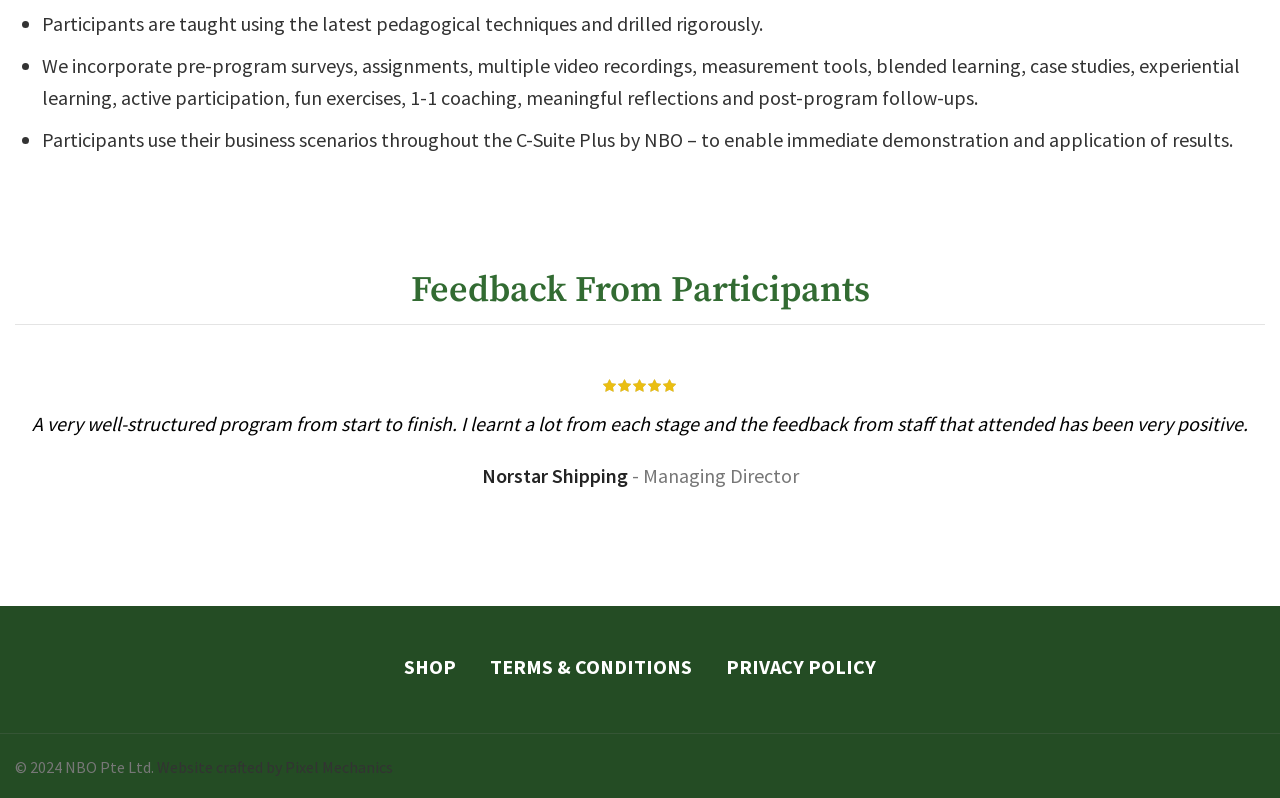Based on the image, give a detailed response to the question: What is the year of copyright mentioned at the bottom of the webpage?

The webpage has a copyright notice at the bottom, which mentions the year 2024, indicating that the content is copyrighted by NBO Pte Ltd.